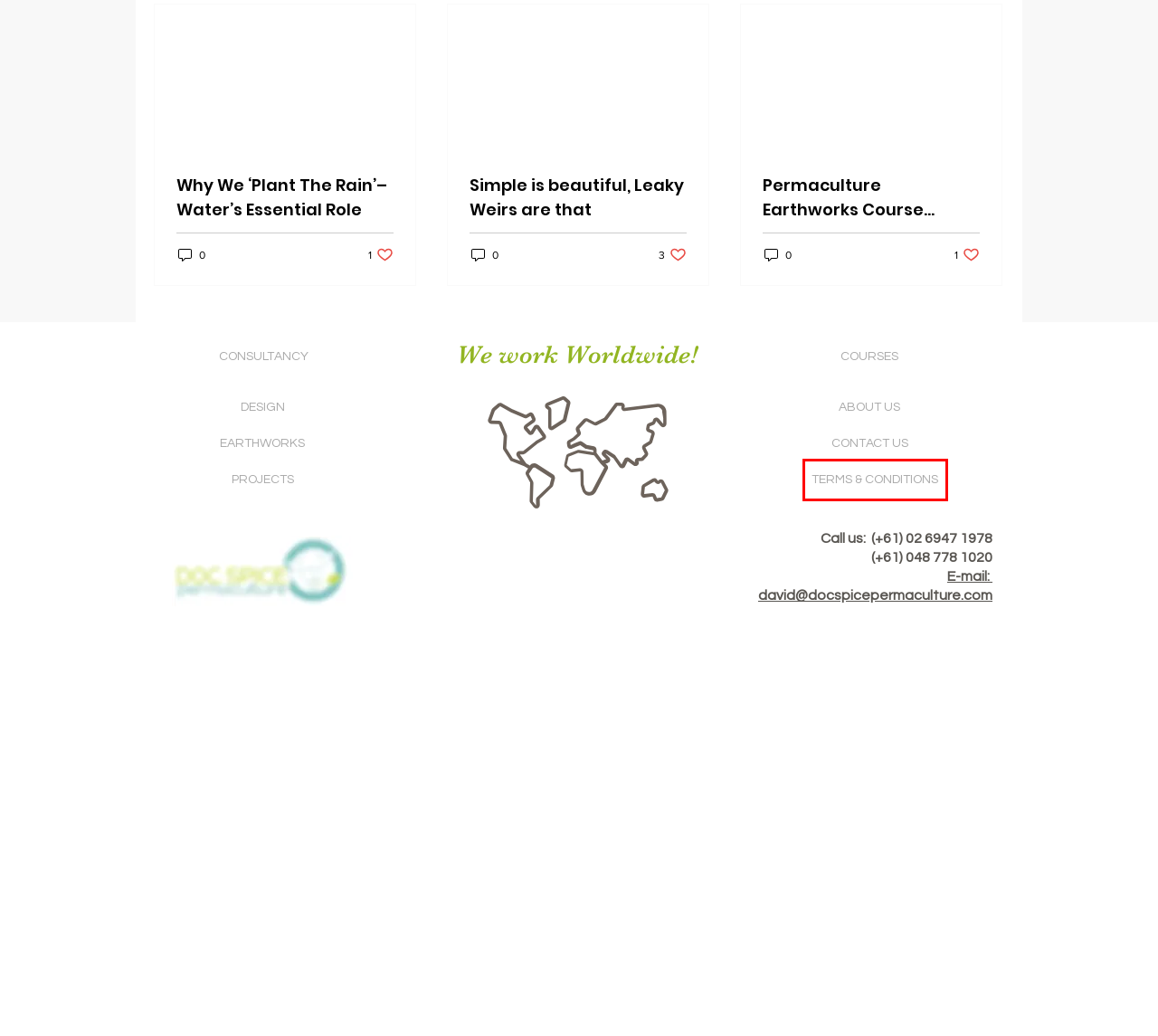Look at the given screenshot of a webpage with a red rectangle bounding box around a UI element. Pick the description that best matches the new webpage after clicking the element highlighted. The descriptions are:
A. Terms and Condition | docspicepermaculture
B. Consultancy with David Spicer
C. Why We ‘Plant The Rain’–Water’s Essential Role
D. watershed restoration
E. Doc Spice Permaculture | International | Projects
F. Permaculture Earthworks
G. Simple is beautiful,
 Leaky Weirs are that
H. Permaculture Earthworks Course Portugal 2019

A